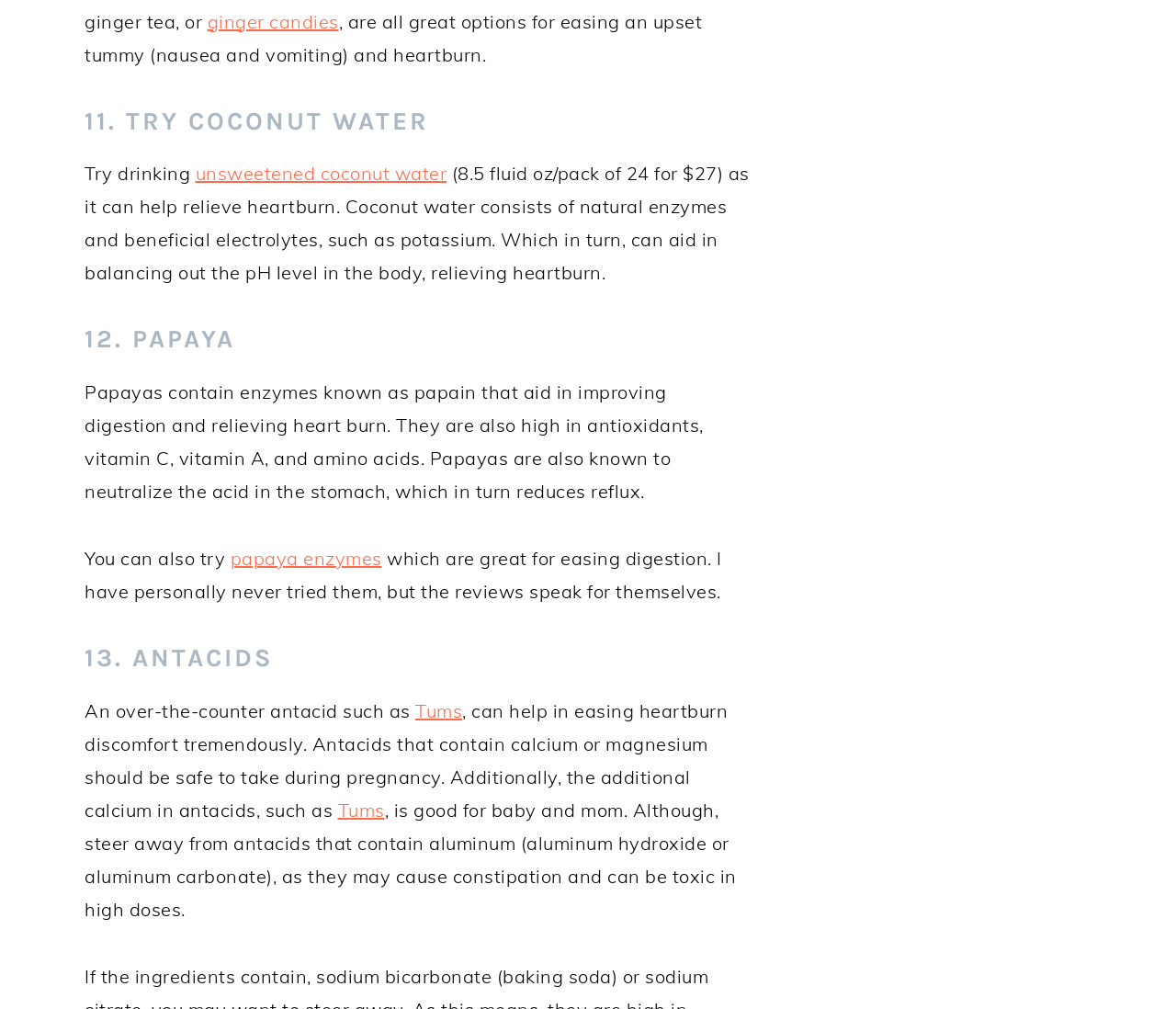Using the element description: "unsweetened coconut water", determine the bounding box coordinates. The coordinates should be in the format [left, top, right, bottom], with values between 0 and 1.

[0.166, 0.161, 0.38, 0.183]